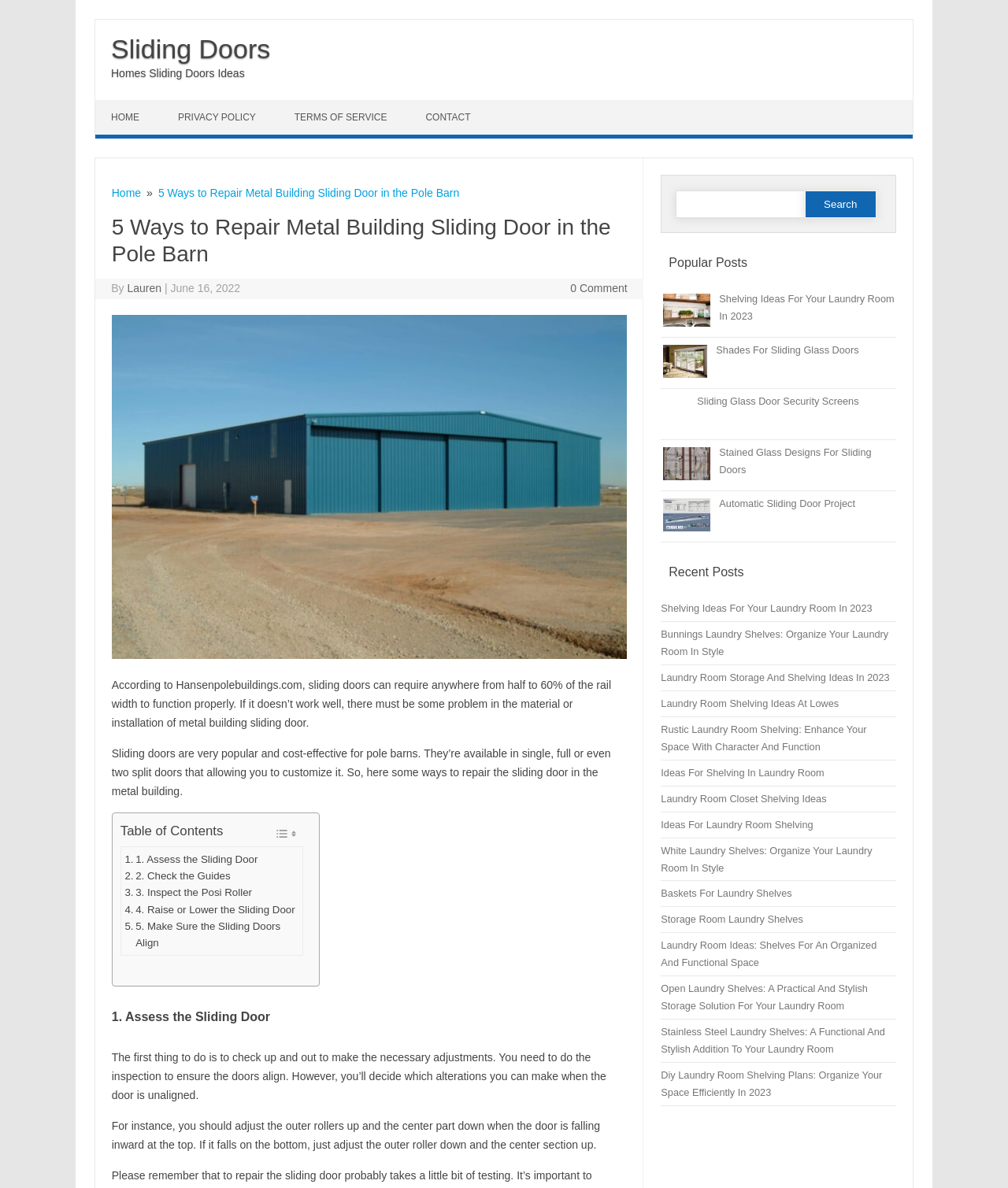Determine the bounding box coordinates of the clickable region to follow the instruction: "Read the '5 Ways to Repair Metal Building Sliding Door in the Pole Barn' article".

[0.111, 0.181, 0.622, 0.225]